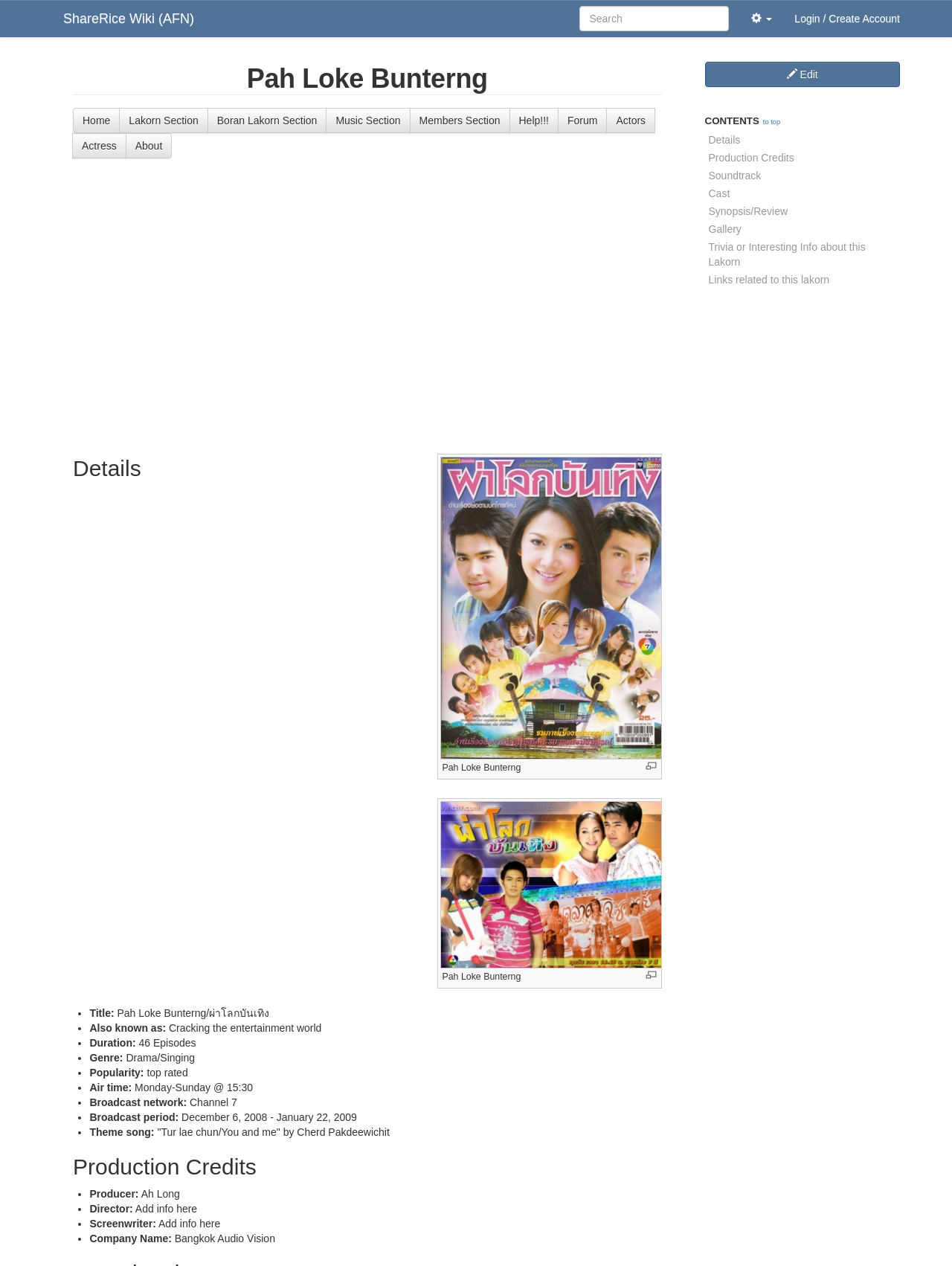Determine the bounding box coordinates of the area to click in order to meet this instruction: "Login or create an account".

[0.823, 0.0, 0.957, 0.029]